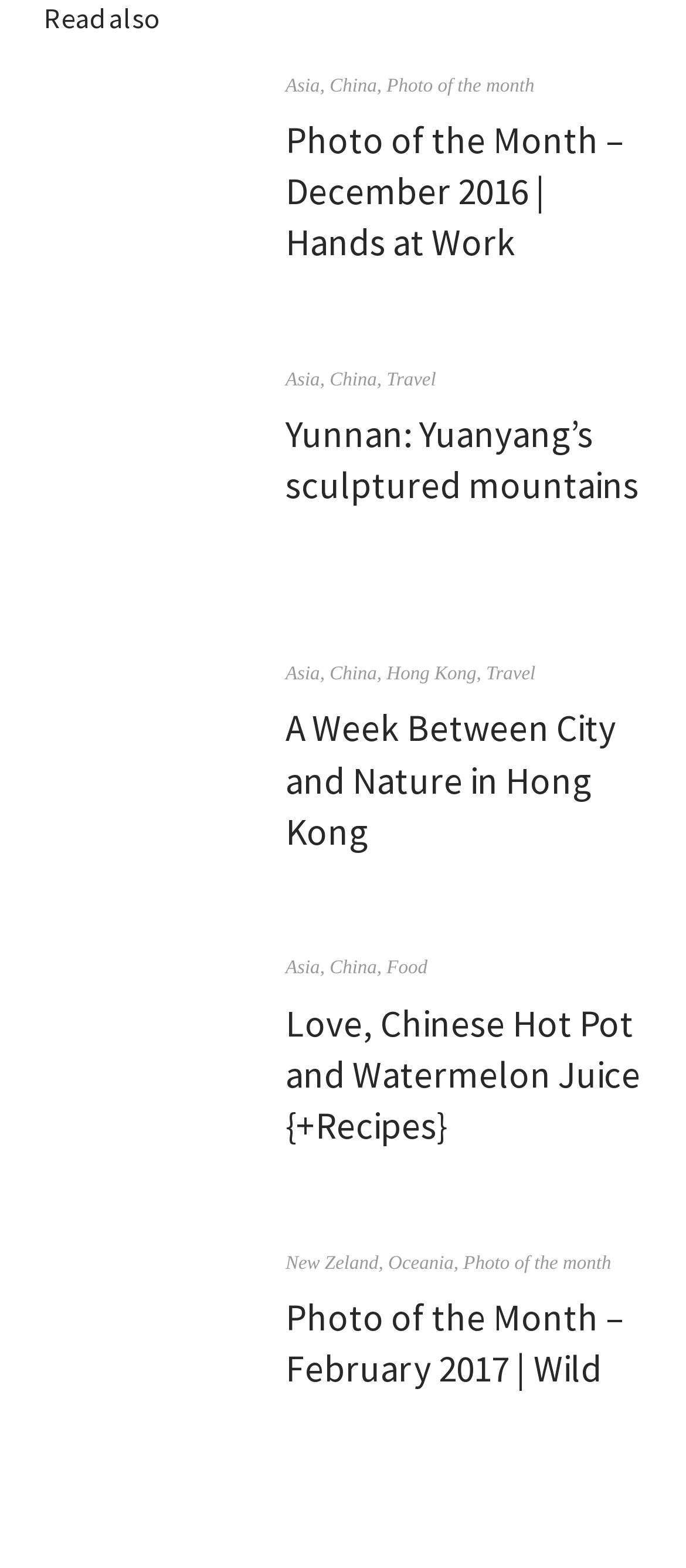For the given element description China, determine the bounding box coordinates of the UI element. The coordinates should follow the format (top-left x, top-left y, bottom-right x, bottom-right y) and be within the range of 0 to 1.

[0.48, 0.611, 0.549, 0.625]